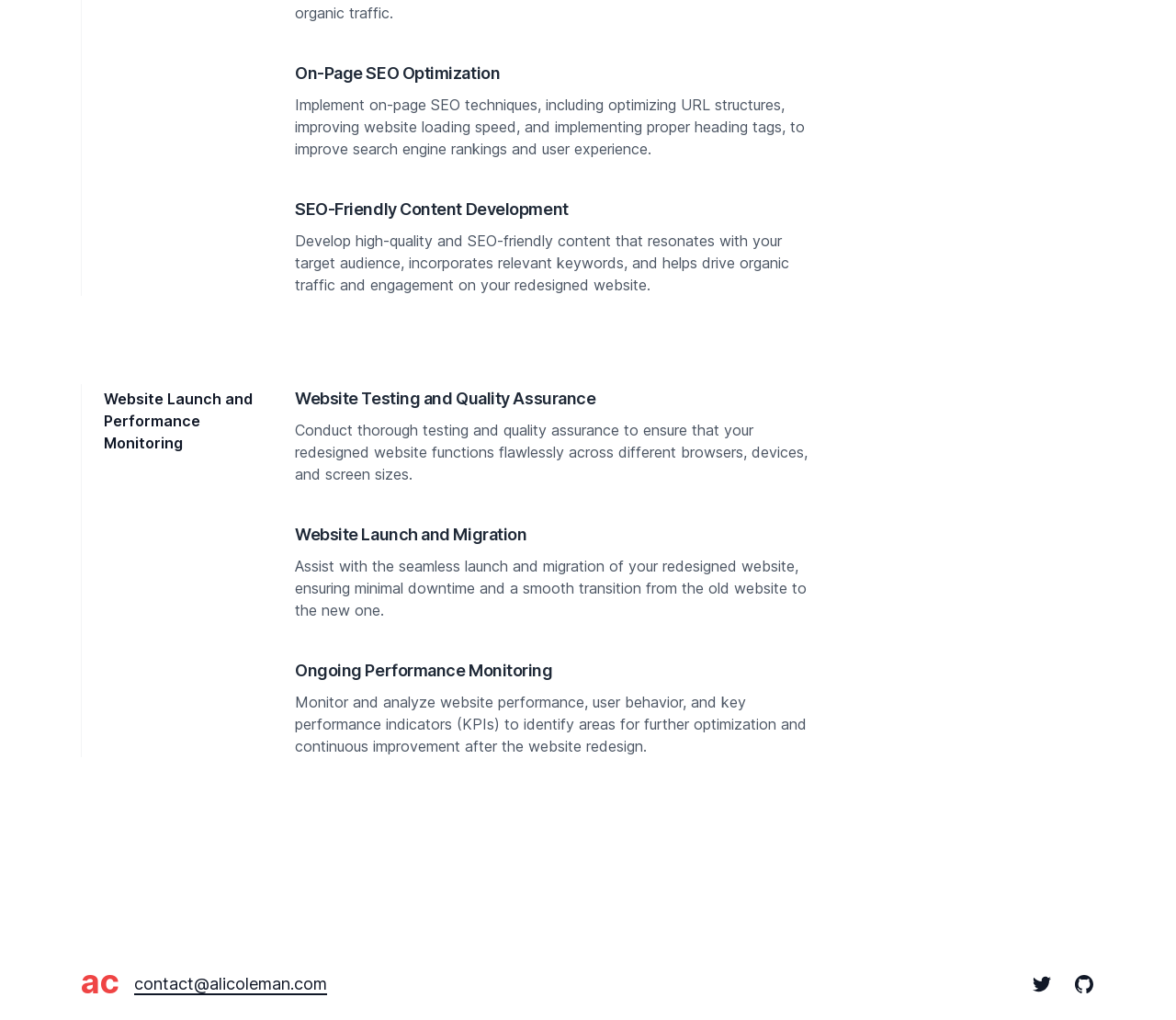What is monitored after website redesign?
Please utilize the information in the image to give a detailed response to the question.

Based on the webpage, after the website redesign, website performance, user behavior, and key performance indicators (KPIs) are monitored to identify areas for further optimization and continuous improvement, as mentioned in the StaticText element with the description 'Monitor and analyze website performance, user behavior, and key performance indicators (KPIs) to identify areas for further optimization and continuous improvement after the website redesign.'